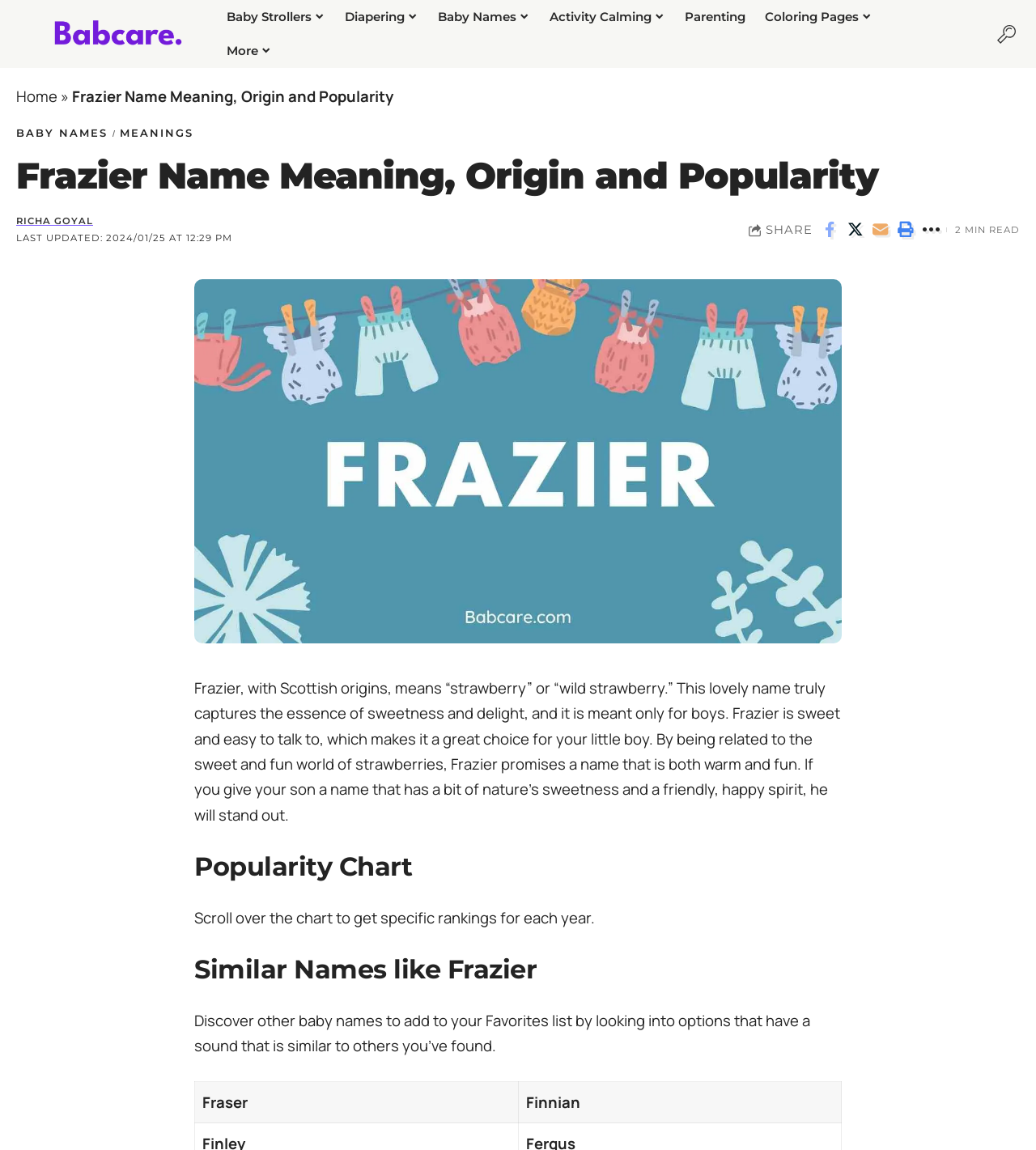Please determine the bounding box coordinates of the element's region to click for the following instruction: "Search for a name".

[0.962, 0.008, 0.98, 0.051]